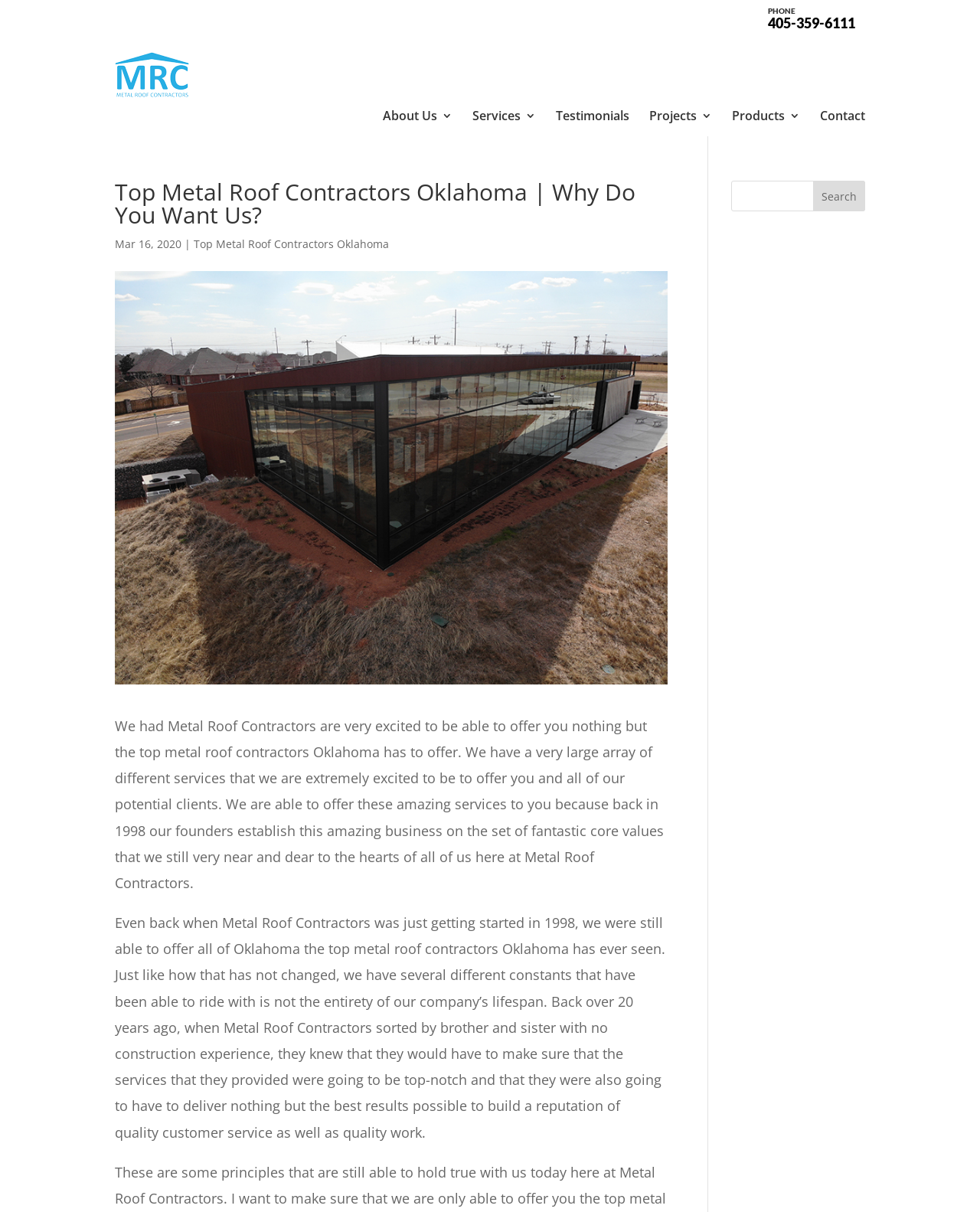Please identify the bounding box coordinates of the area that needs to be clicked to fulfill the following instruction: "Read testimonials."

[0.567, 0.043, 0.642, 0.052]